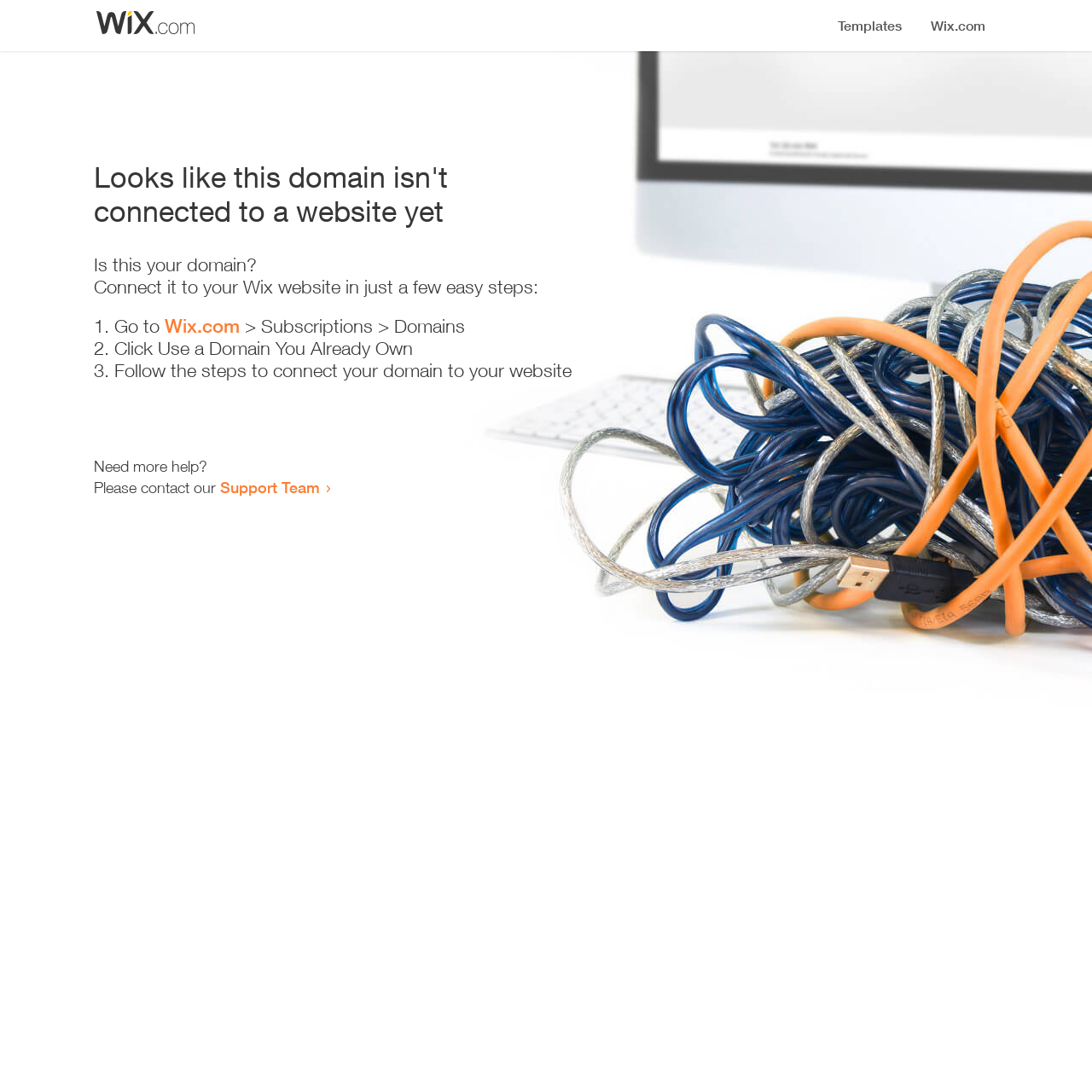Is this webpage related to Wix?
Please answer the question with a single word or phrase, referencing the image.

Yes